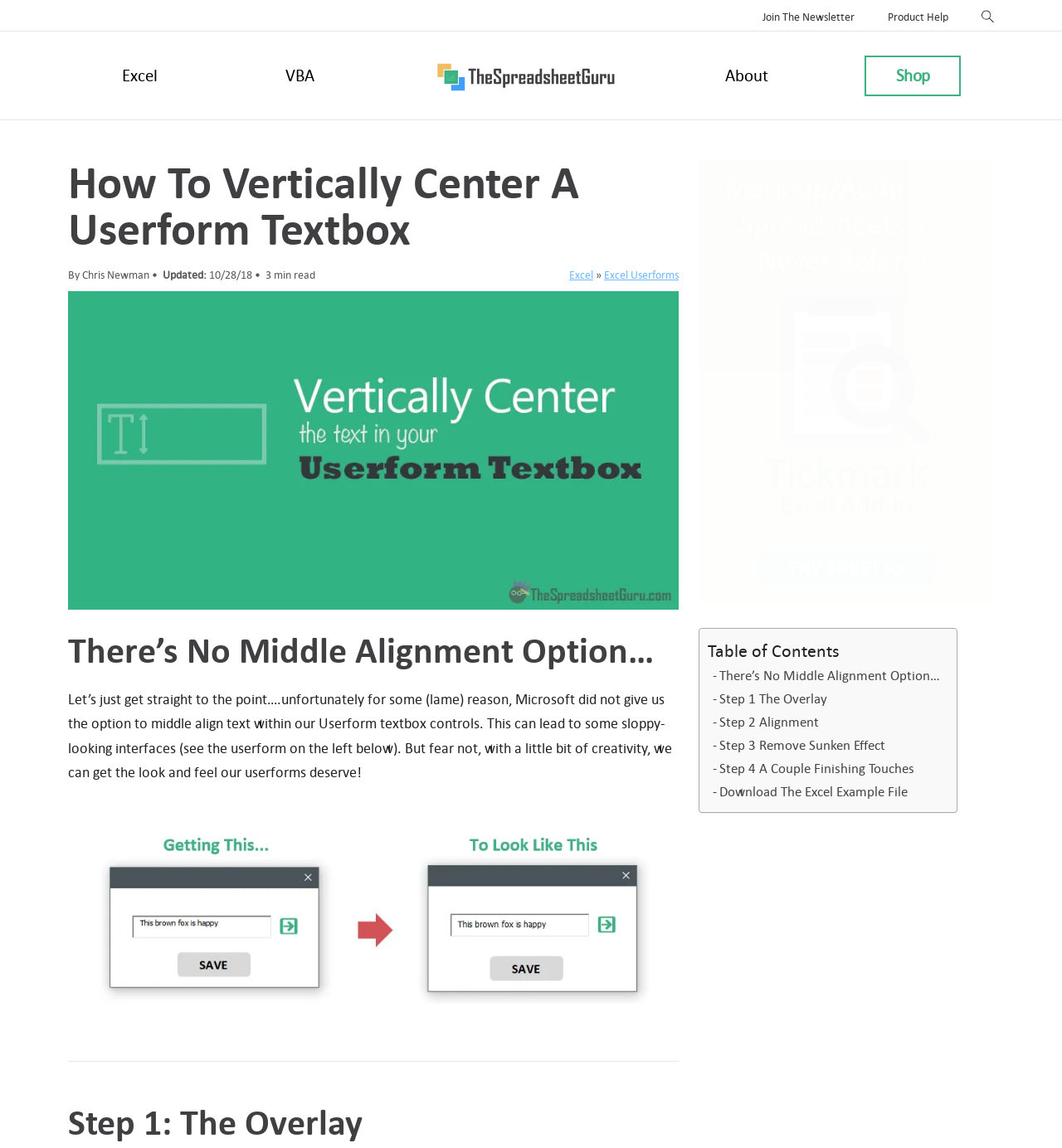Given the description of the UI element: "Product Help", predict the bounding box coordinates in the form of [left, top, right, bottom], with each value being a float between 0 and 1.

[0.836, 0.007, 0.893, 0.023]